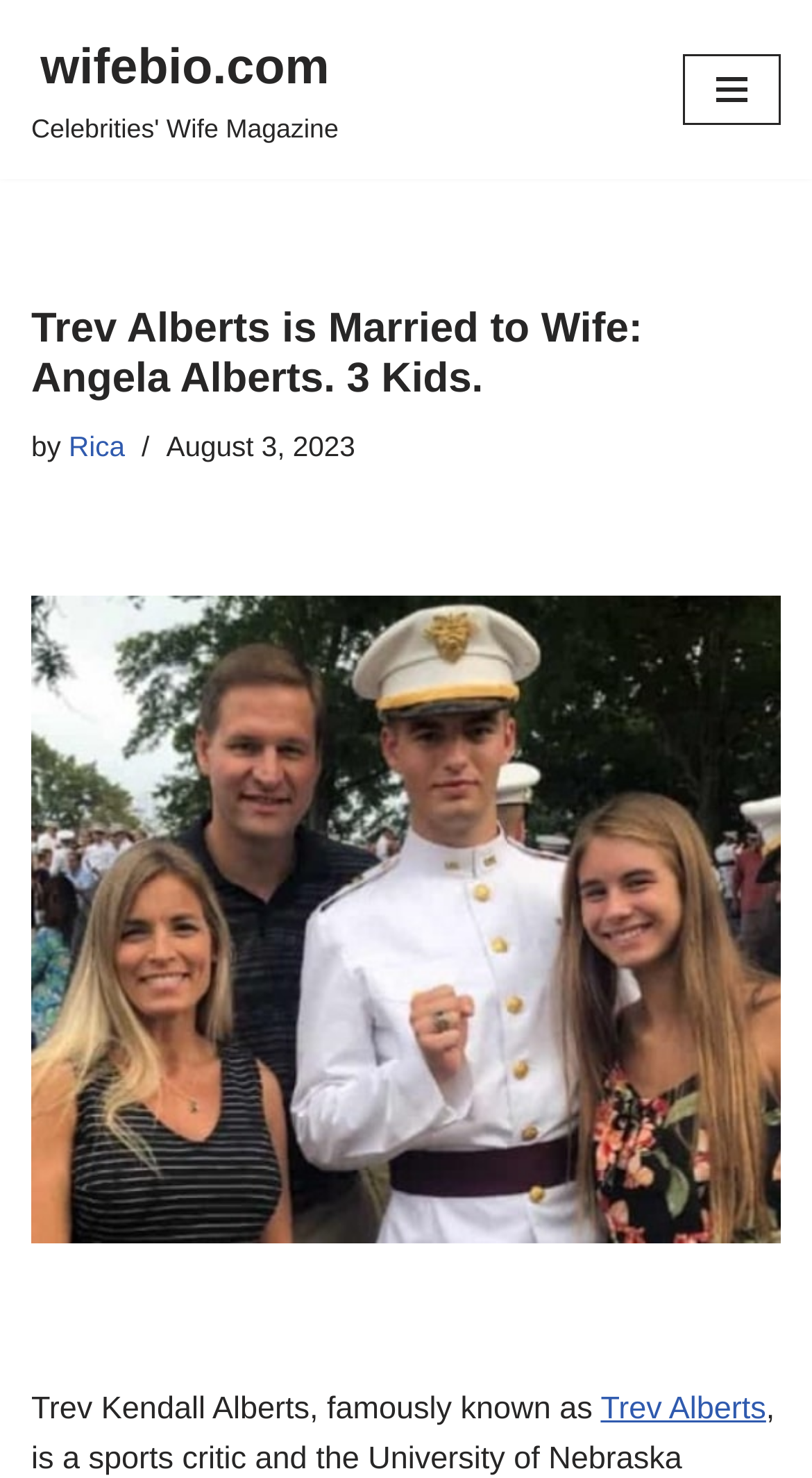Generate the text content of the main headline of the webpage.

Trev Alberts is Married to Wife: Angela Alberts. 3 Kids.            